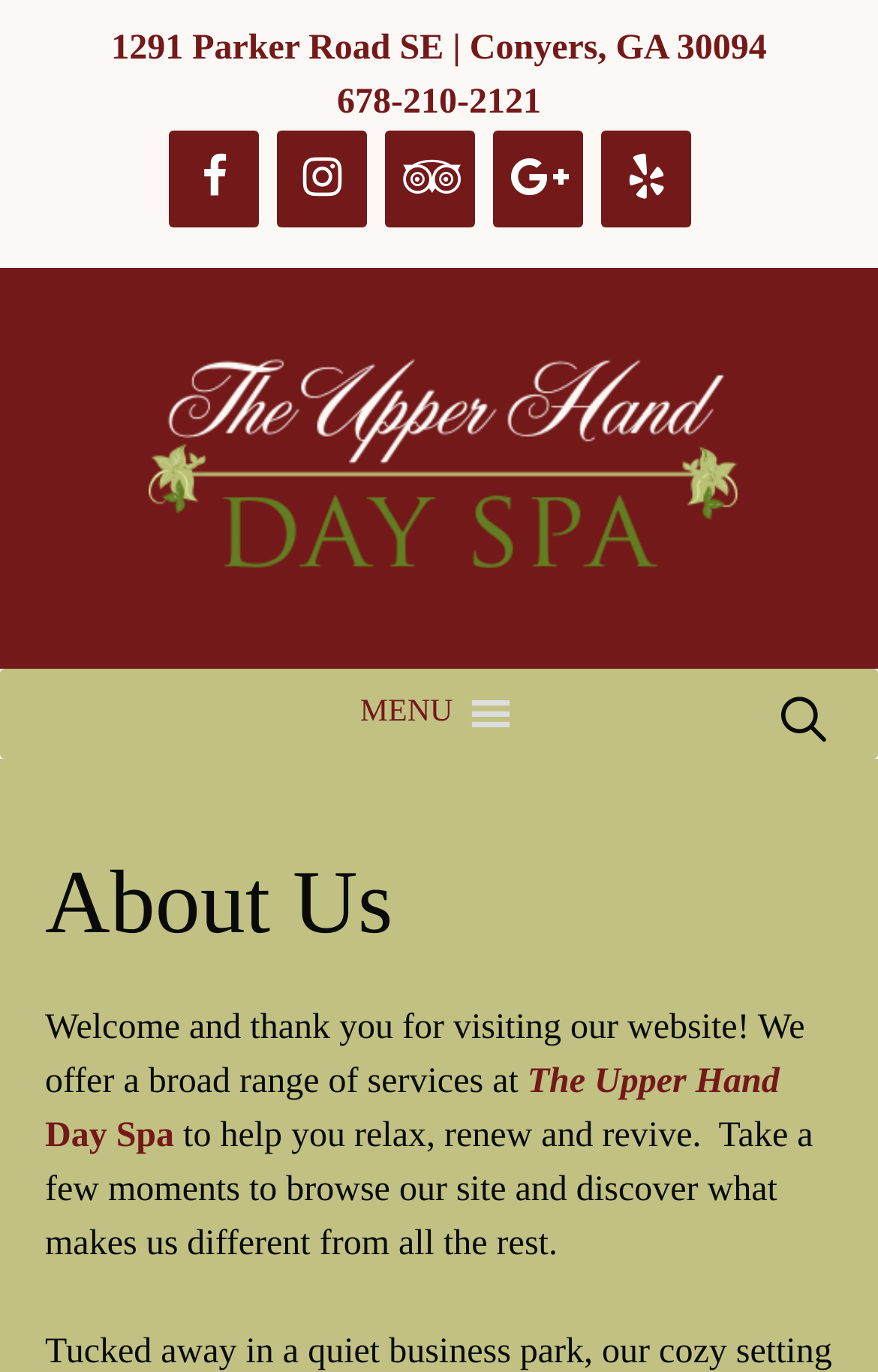Summarize the webpage in an elaborate manner.

The webpage is about The Upper Hand Day Spa, with a focus on its services and location. At the top left, there is a complementary section containing the spa's address, "1291 Parker Road SE | Conyers, GA 30094", and phone number, "678-210-2121". 

To the right of this section, there are five social media links, including Facebook, Instagram, Trip Advisor, Google+, and Yelp, arranged horizontally. 

Below these sections, there is a banner with the spa's logo, "The Upper Hand Day Spa", and a link to the site. 

The main navigation menu is located below the banner, with a search bar at the top right and a menu button with the label "MENU" at the top center. 

The main content of the page is divided into sections, with a heading "About Us" at the top. The first paragraph welcomes visitors to the website and introduces the spa's services. The text is divided into three lines, with "The Upper Hand" and "Day Spa" on separate lines. The second paragraph describes what makes the spa unique and invites visitors to explore the site.